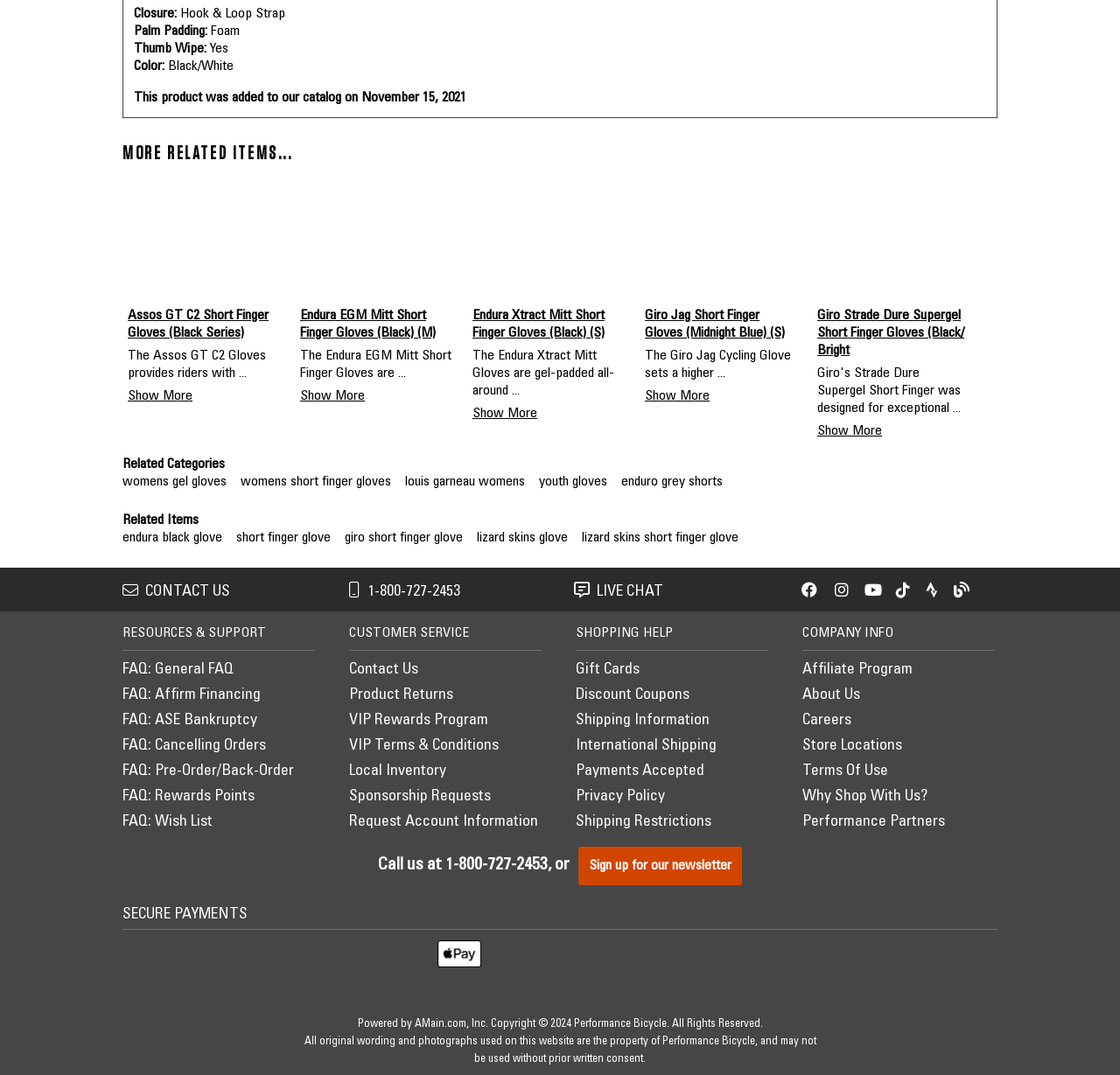Provide a thorough and detailed response to the question by examining the image: 
What are the accepted payment methods?

The accepted payment methods are listed at the bottom of the page, which include Visa, Mastercard, American Express, Discover, PayPal, and Amazon Pay.